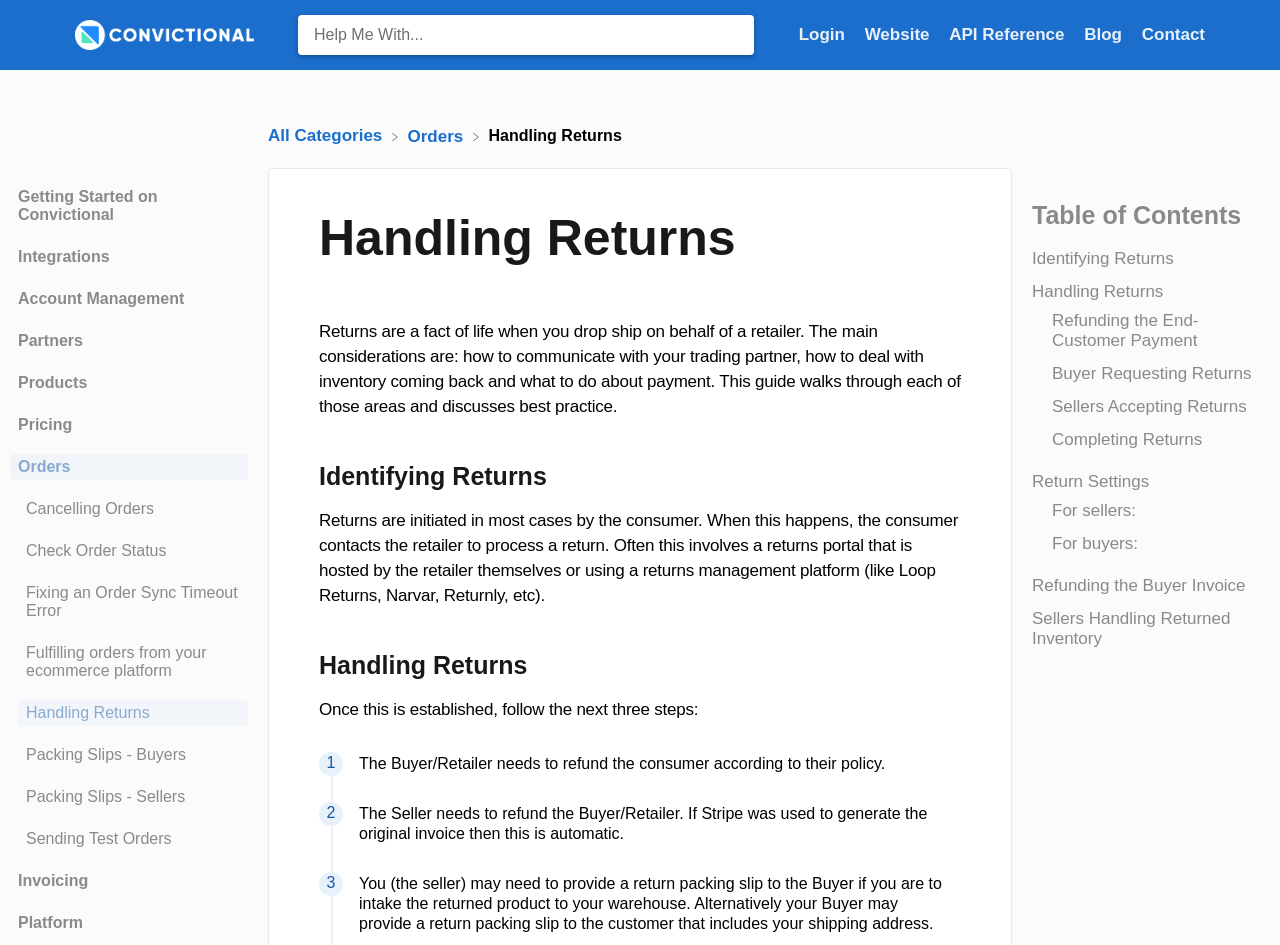What is the purpose of a return packing slip?
Based on the visual content, answer with a single word or a brief phrase.

To intake returned product